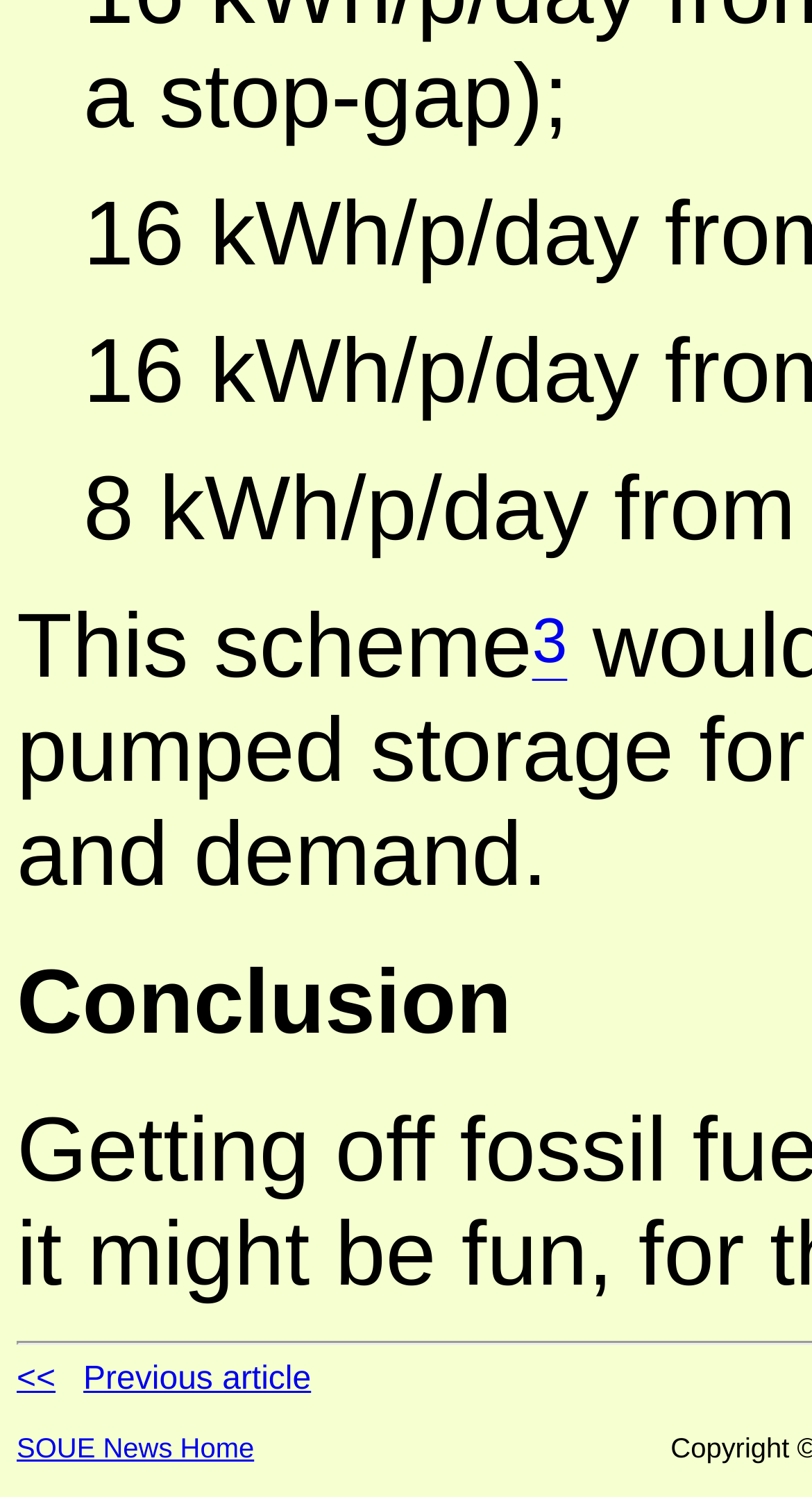Locate the bounding box of the UI element described by: "Chat Now" in the given webpage screenshot.

None